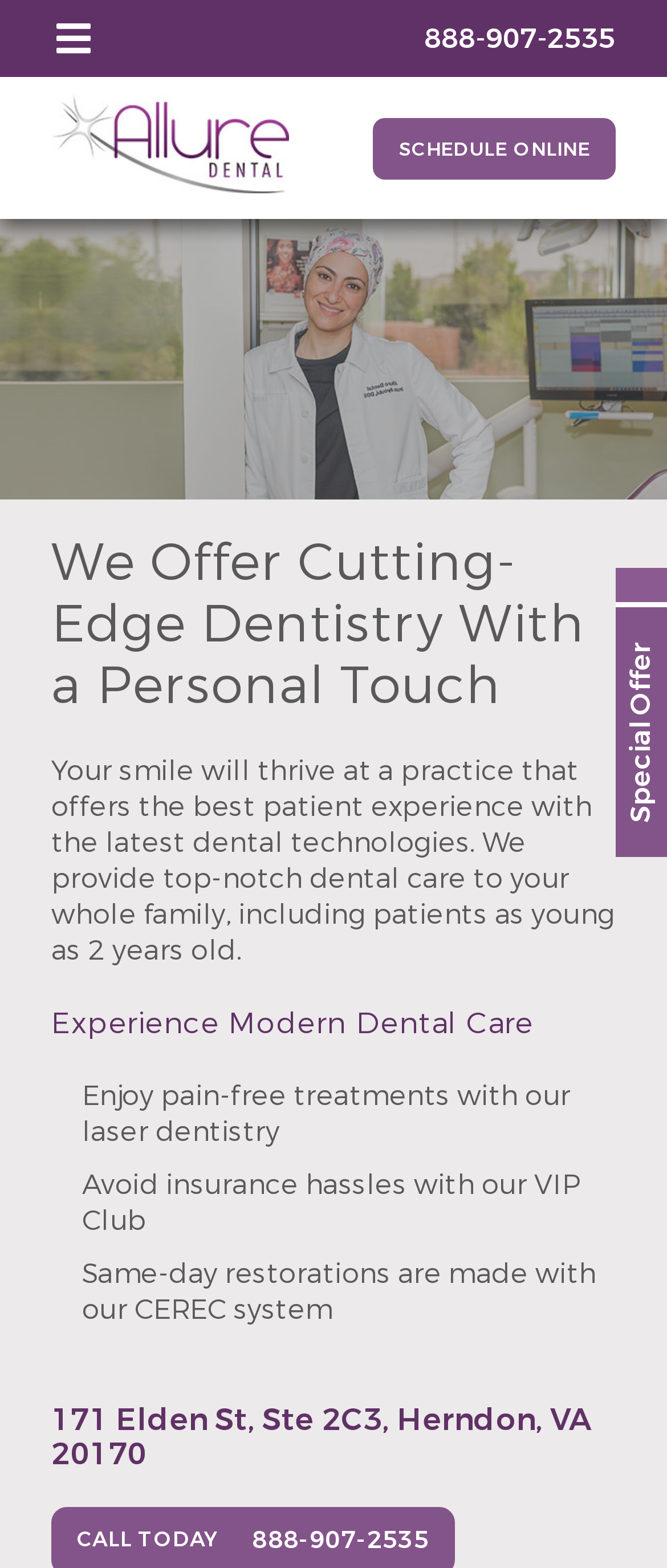Please extract the primary headline from the webpage.

Your Caring Dentist in Herndon